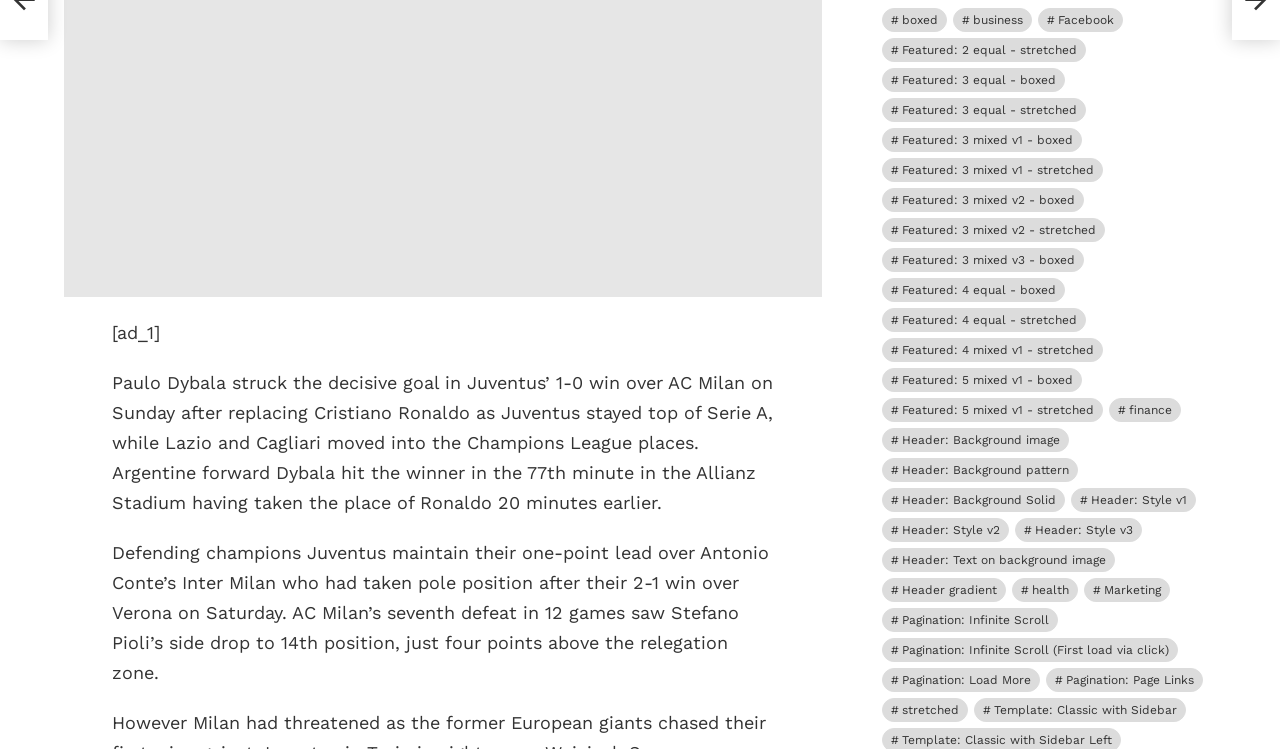Calculate the bounding box coordinates of the UI element given the description: "Header gradient".

[0.689, 0.772, 0.786, 0.804]